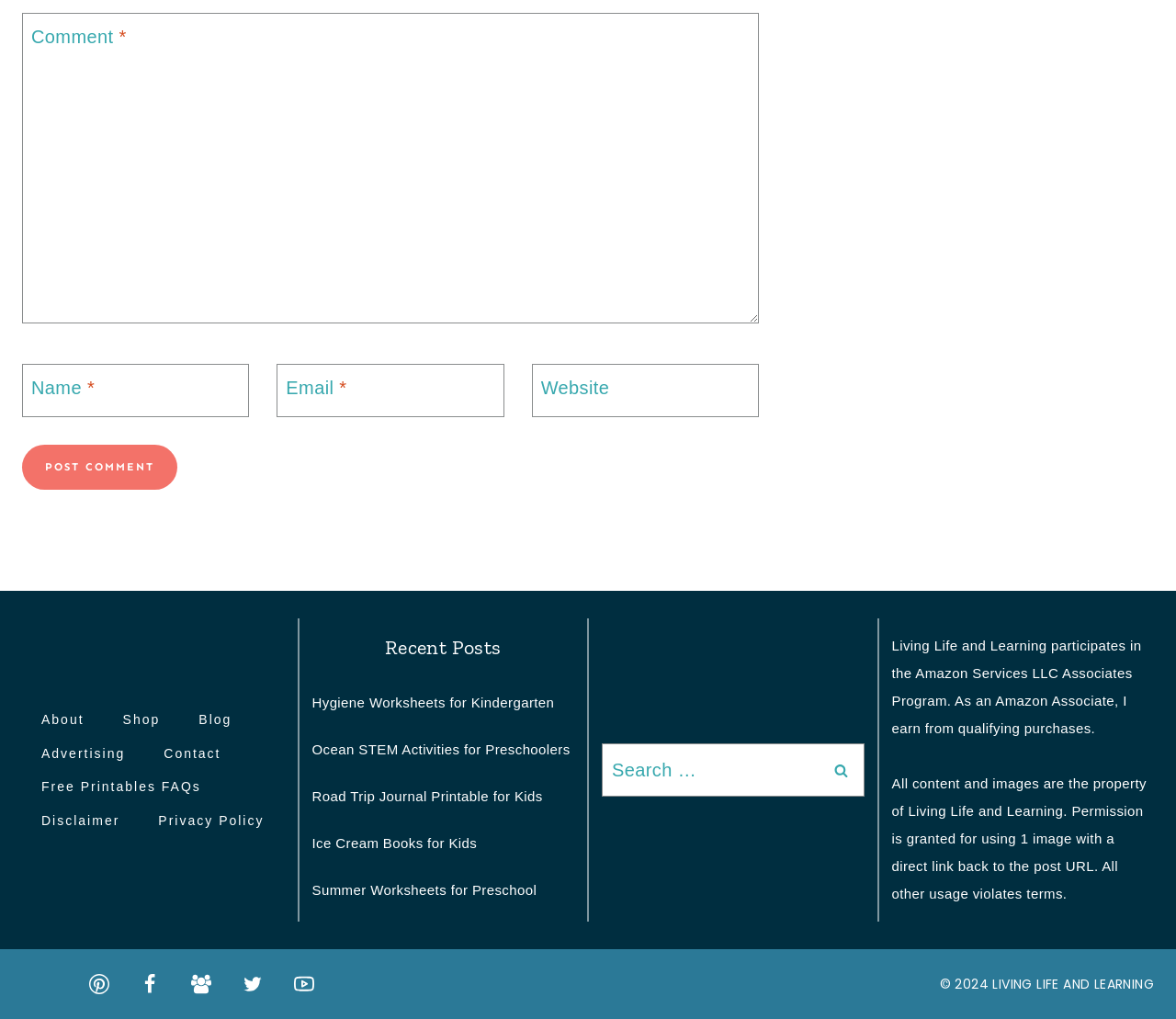What is the purpose of the 'Post Comment' button?
Look at the image and respond with a one-word or short phrase answer.

To submit a comment